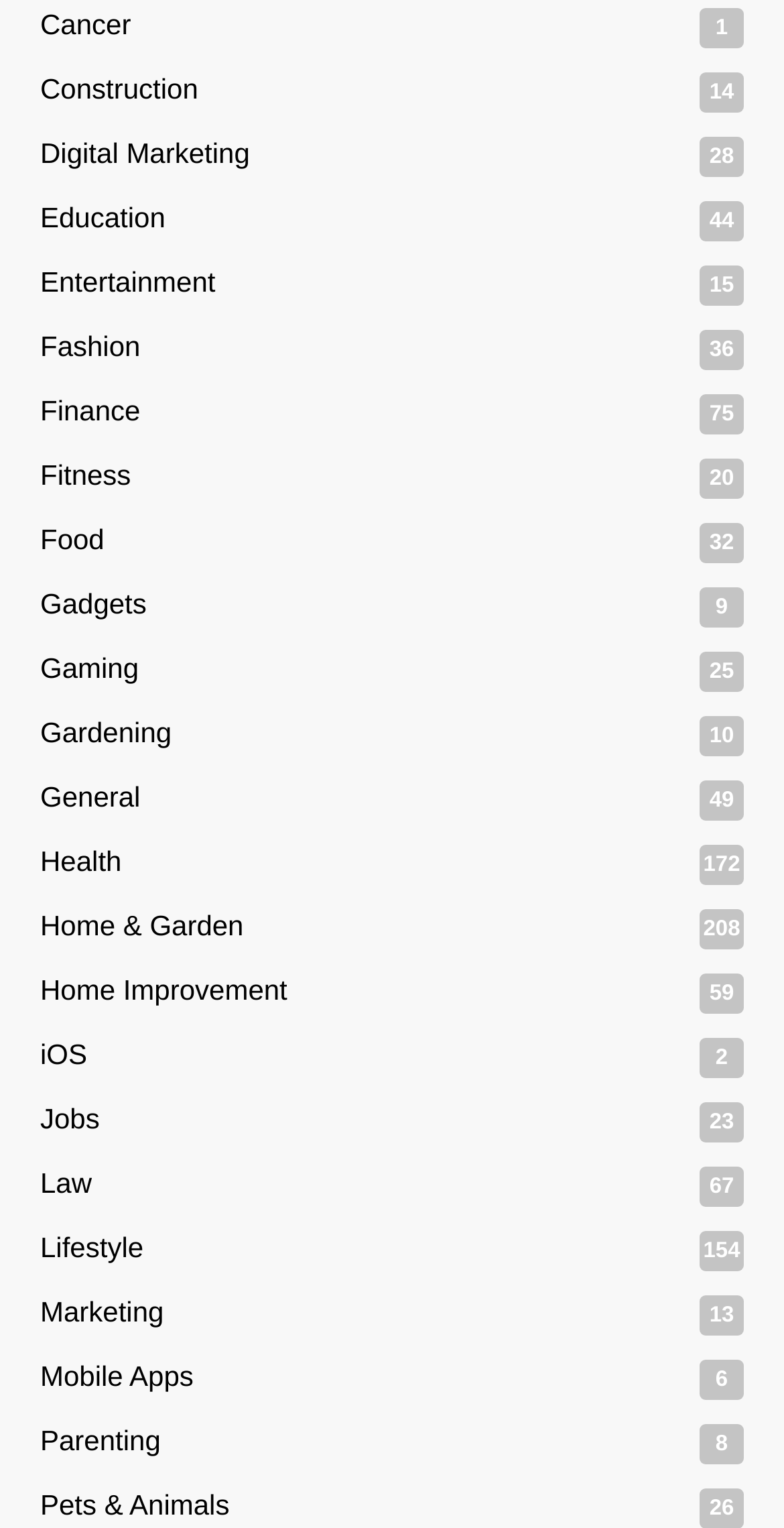Please predict the bounding box coordinates of the element's region where a click is necessary to complete the following instruction: "Click on Digital Marketing". The coordinates should be represented by four float numbers between 0 and 1, i.e., [left, top, right, bottom].

[0.051, 0.089, 0.319, 0.11]